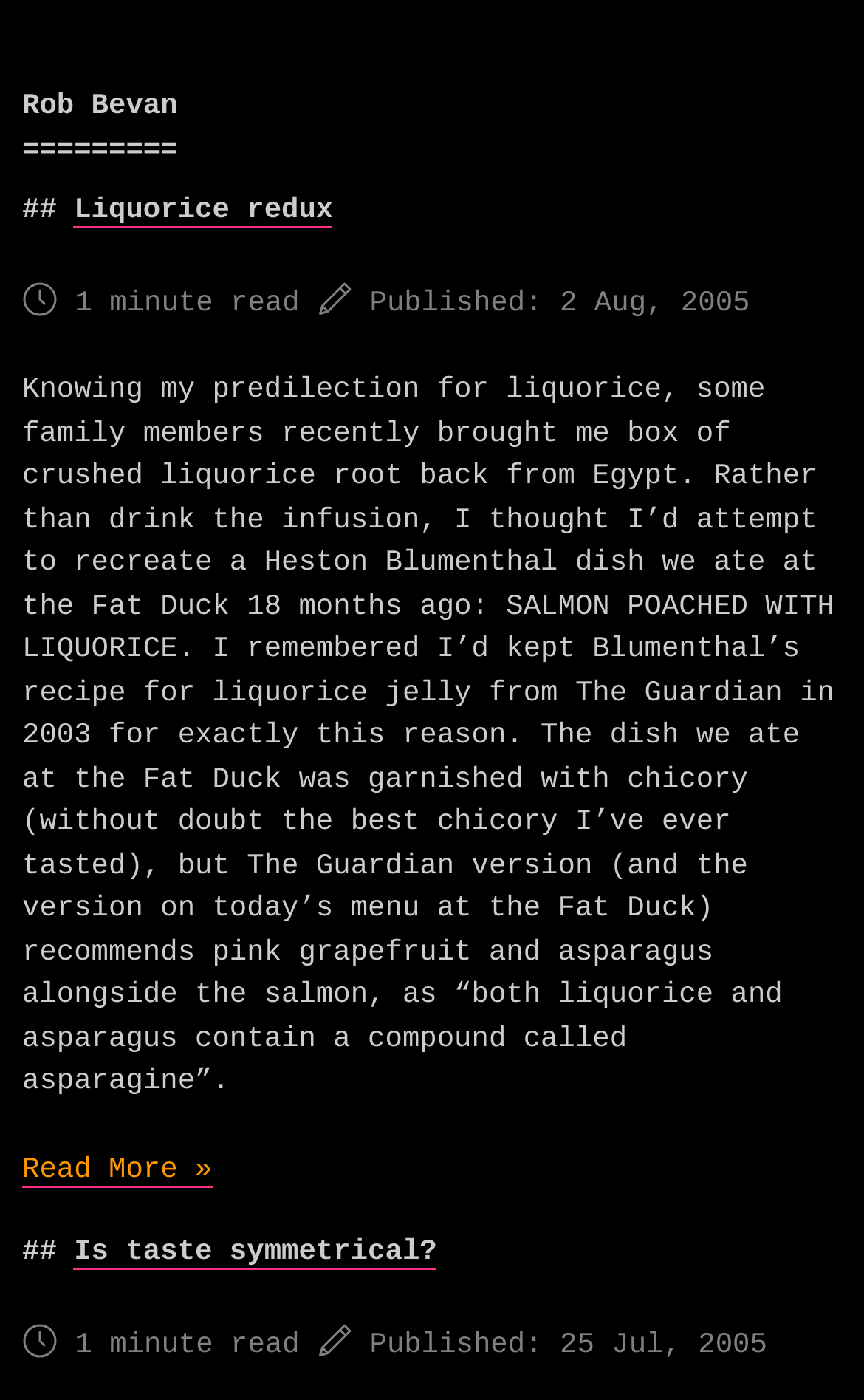Determine the bounding box for the UI element that matches this description: "Is taste symmetrical?".

[0.086, 0.882, 0.506, 0.907]